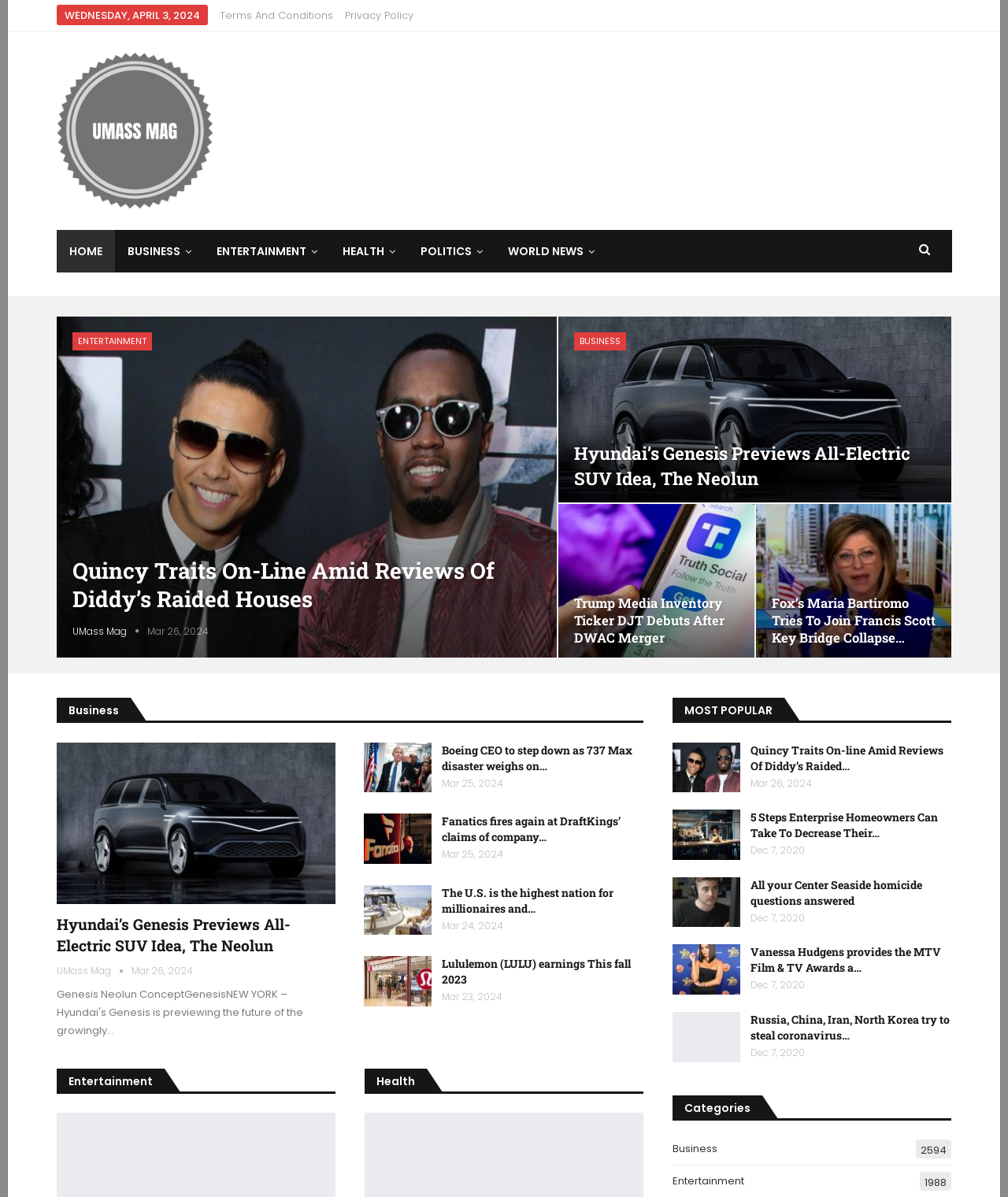Illustrate the webpage's structure and main components comprehensively.

The webpage appears to be a news website, with a focus on various topics such as business, entertainment, health, and politics. At the top of the page, there is a header section with links to "Terms And Conditions" and "Privacy Policy" on the right side, and a date "WEDNESDAY, APRIL 3, 2024" on the left side.

Below the header, there is a navigation menu with links to different sections of the website, including "HOME", "BUSINESS", "ENTERTAINMENT", "HEALTH", "POLITICS", and "WORLD NEWS". Each of these links has an icon next to it.

The main content of the page is divided into several sections, each containing multiple articles. The articles are arranged in a grid layout, with three columns. Each article has a heading, a brief summary, and a link to read more. The headings are in a larger font size and are bolded. The summaries are in a smaller font size and are truncated, with an ellipsis at the end.

There are a total of 9 articles in the main section, with topics ranging from business and entertainment to politics and health. Some of the article headings include "Quincy Traits On-line Amid Reviews Of Diddy’s Raided Houses", "Hyundai’s Genesis previews all-electric SUV idea, the Neolun", and "Trump Media inventory ticker DJT debuts after DWAC merger".

To the right of the main content, there is a sidebar with a heading "MOST POPULAR" and a list of links to popular articles. The links are arranged vertically, with the most popular article at the top.

At the bottom of the page, there are additional links to articles, arranged in a horizontal layout. These links are smaller than the ones in the main content section and do not have summaries.

Overall, the webpage has a clean and organized layout, making it easy to navigate and find relevant content.